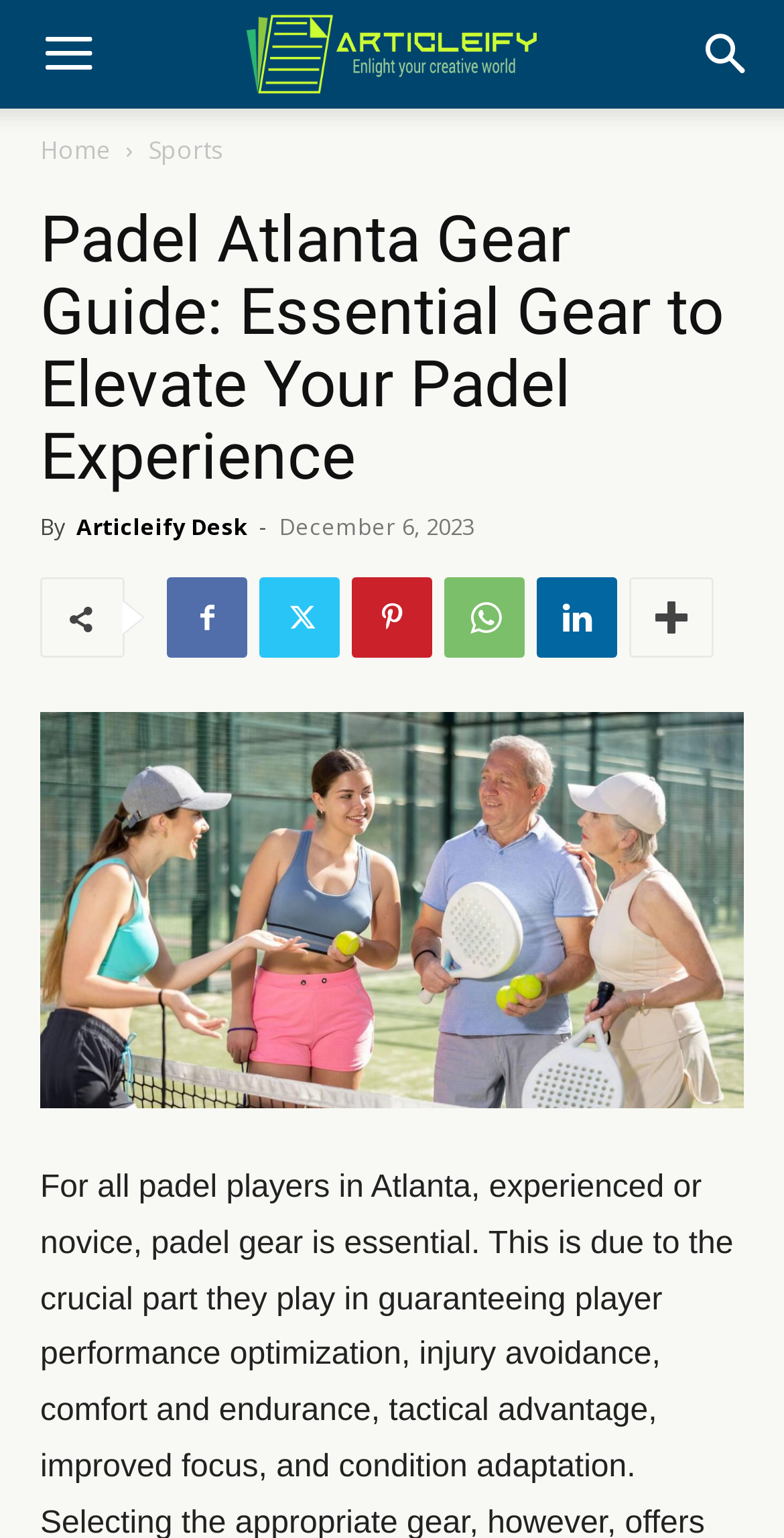Provide a short answer using a single word or phrase for the following question: 
What is the date of the article?

December 6, 2023